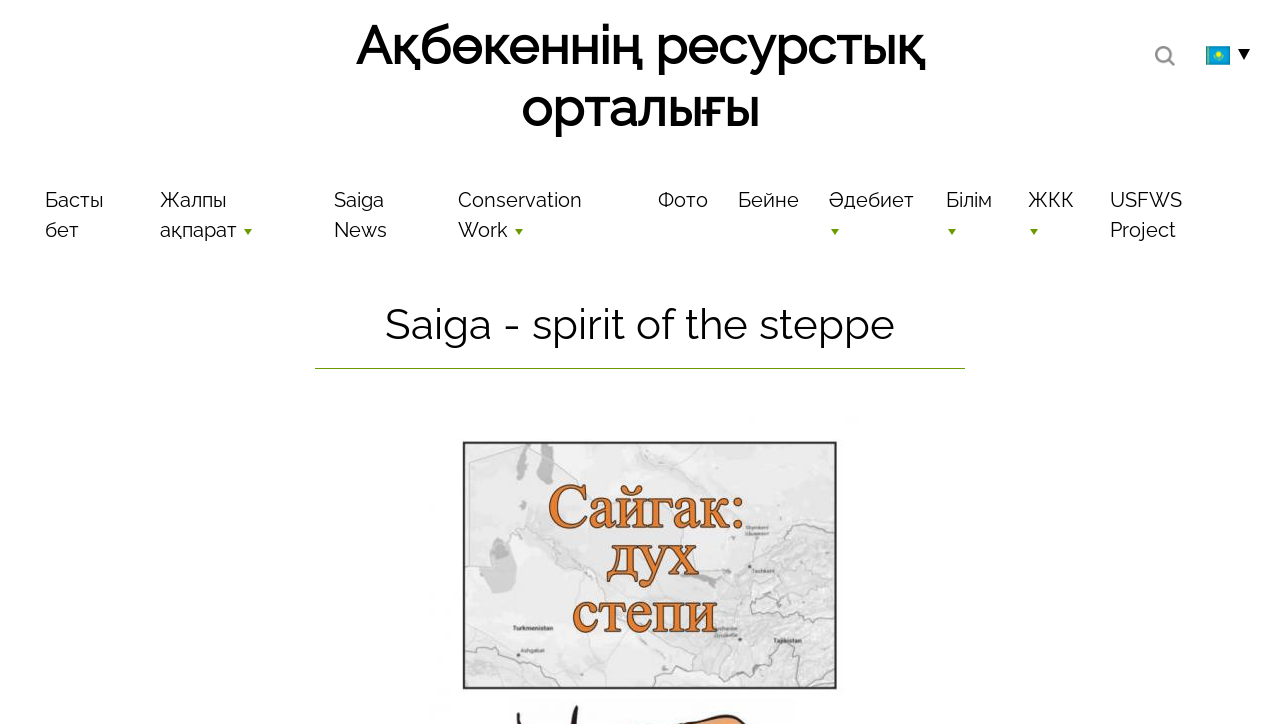Respond to the question below with a concise word or phrase:
What is the language of the link at the top right corner?

Kazakh